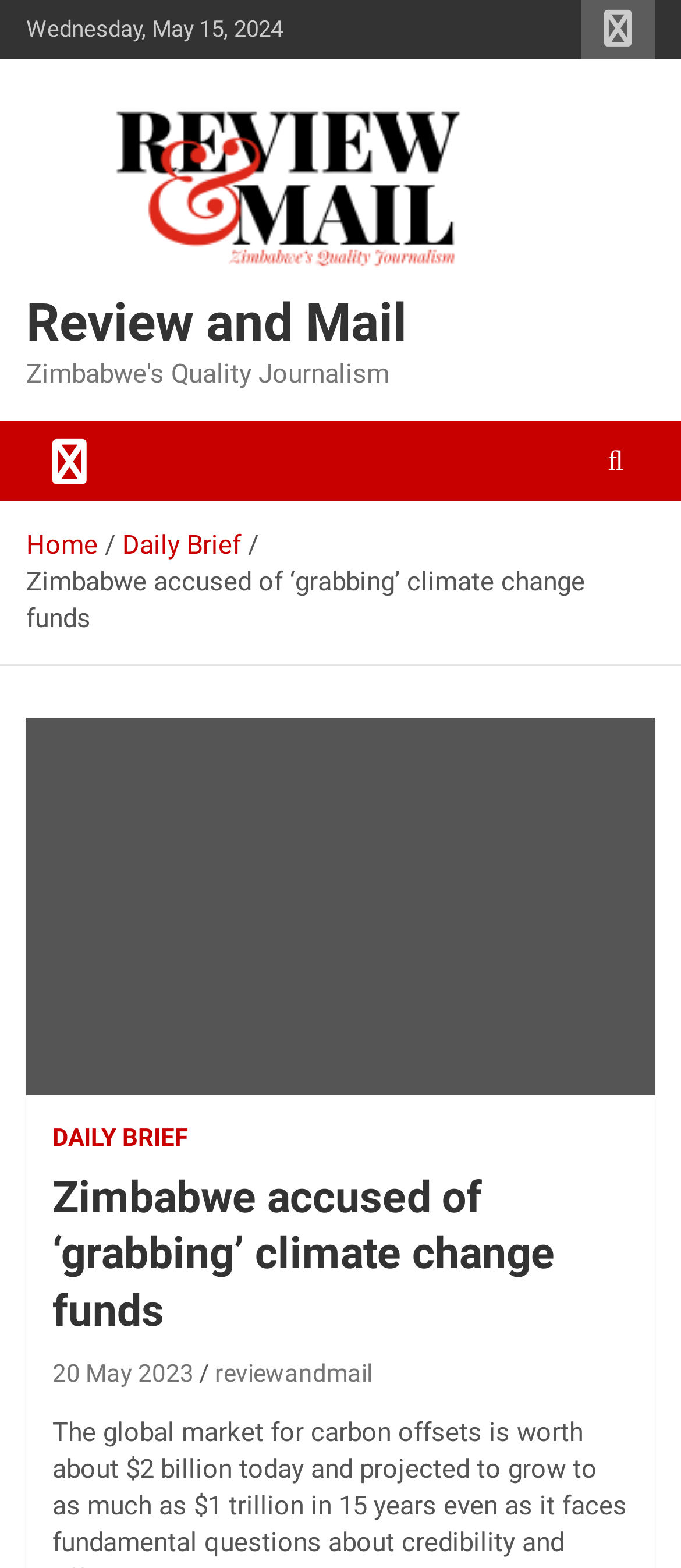Please specify the bounding box coordinates of the area that should be clicked to accomplish the following instruction: "Click the responsive menu button". The coordinates should consist of four float numbers between 0 and 1, i.e., [left, top, right, bottom].

[0.854, 0.0, 0.962, 0.038]